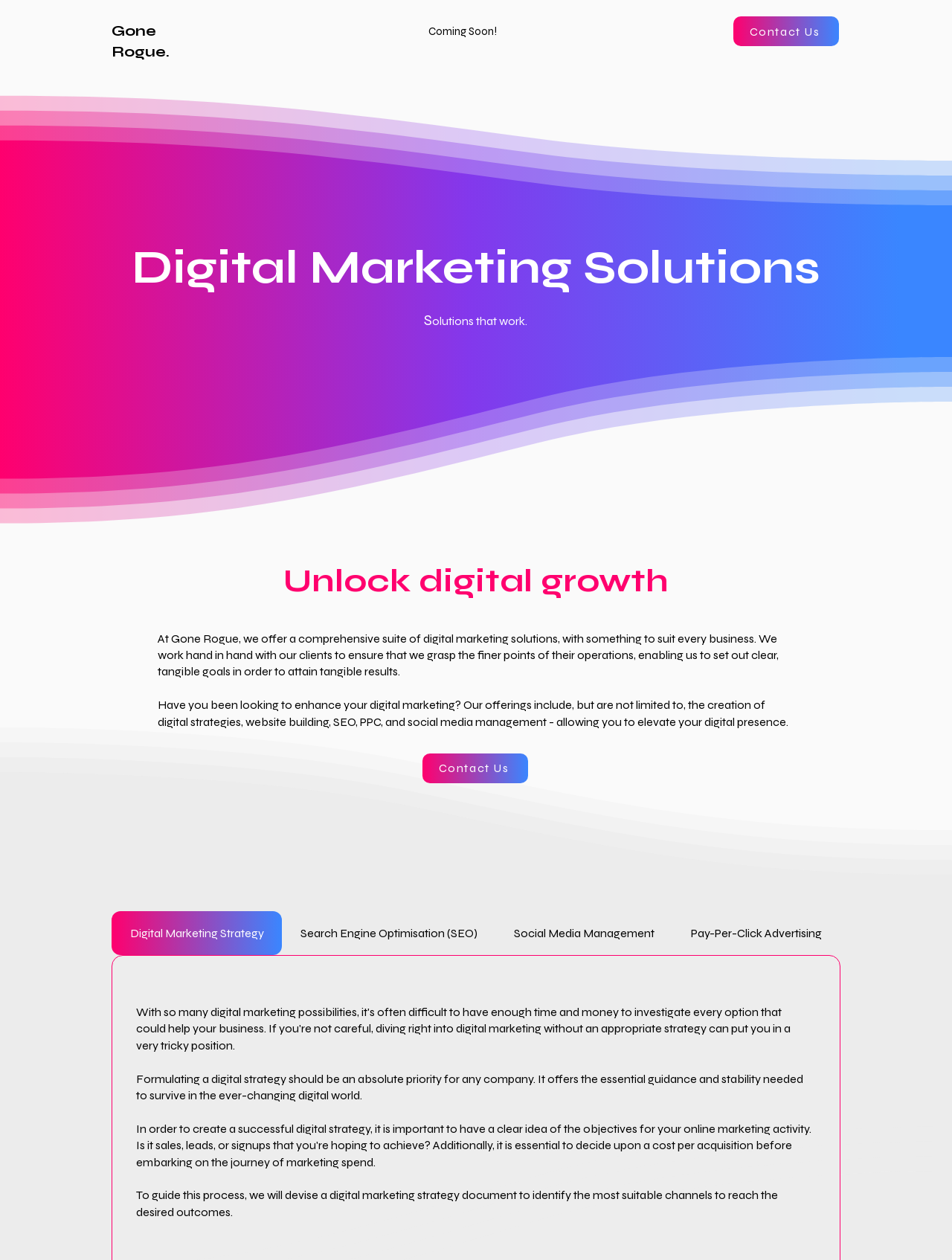Locate the bounding box of the UI element with the following description: "Digital Marketing Strategy".

[0.117, 0.723, 0.296, 0.758]